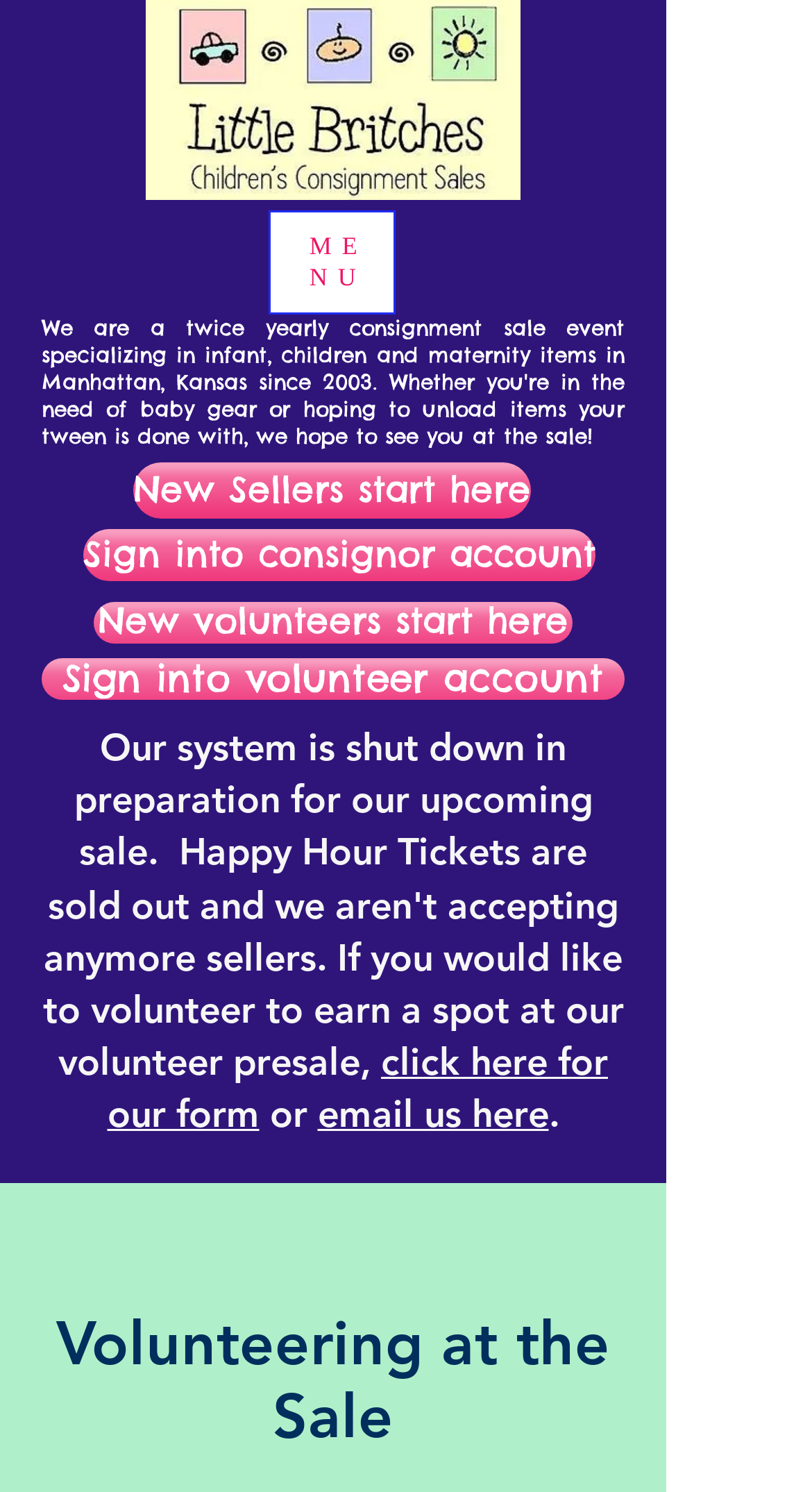What is the current status of the system?
Provide a well-explained and detailed answer to the question.

The current status of the system can be determined by reading the heading on the webpage, which states 'Our system is shut down in preparation for our upcoming sale.'